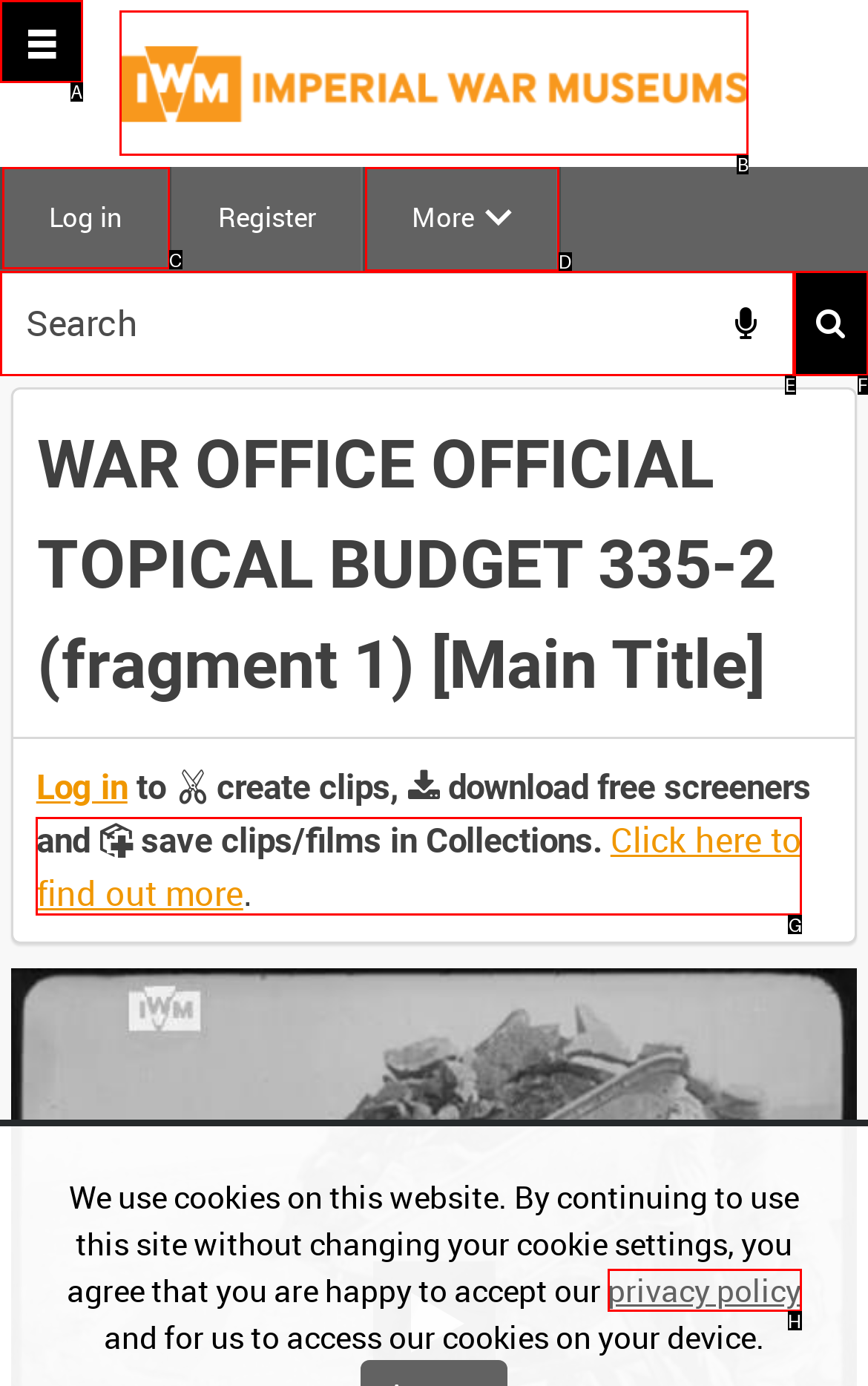Identify the HTML element to select in order to accomplish the following task: Click the site logo image
Reply with the letter of the chosen option from the given choices directly.

B